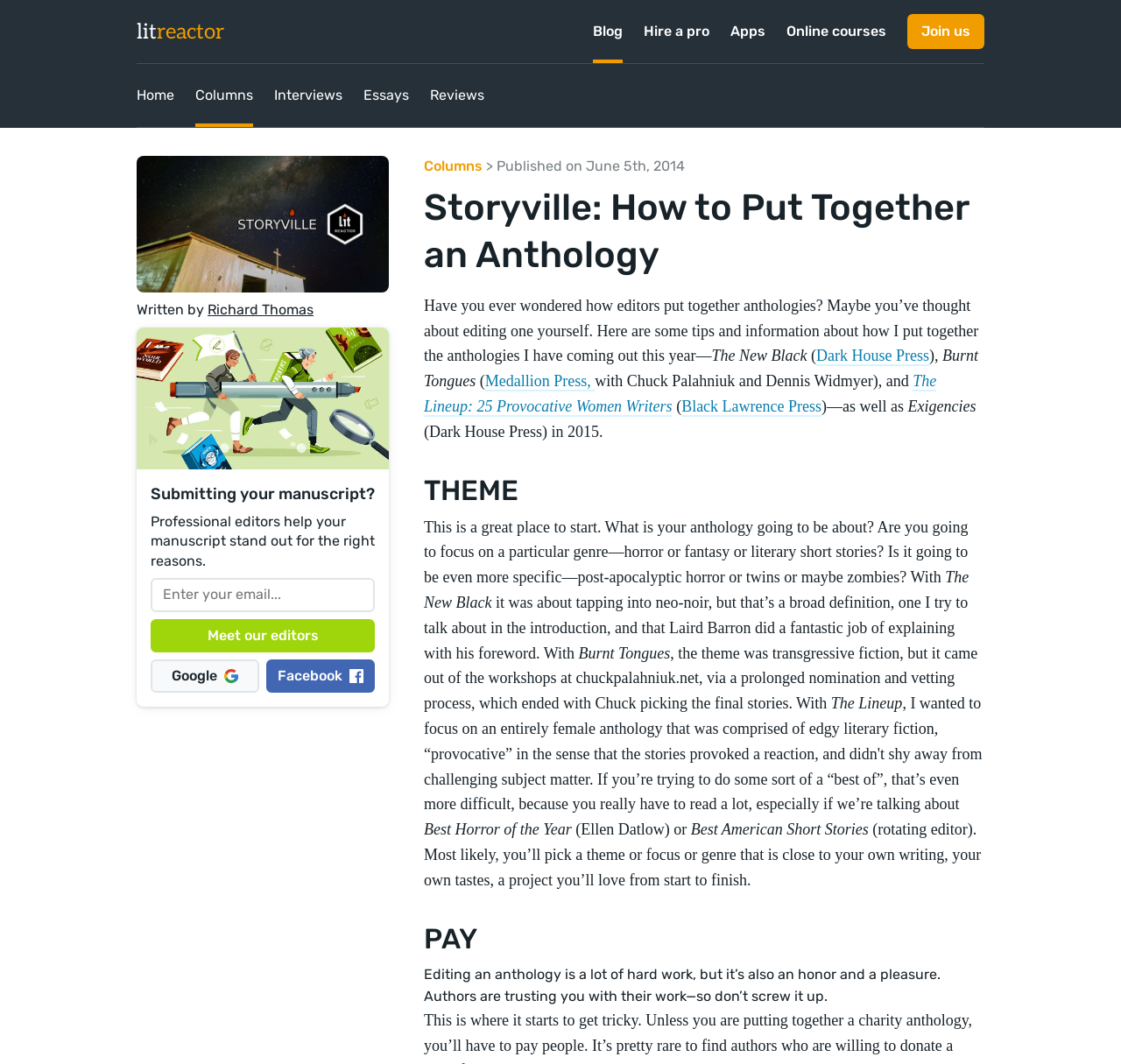Can you show the bounding box coordinates of the region to click on to complete the task described in the instruction: "Enter your email address"?

[0.134, 0.543, 0.334, 0.575]